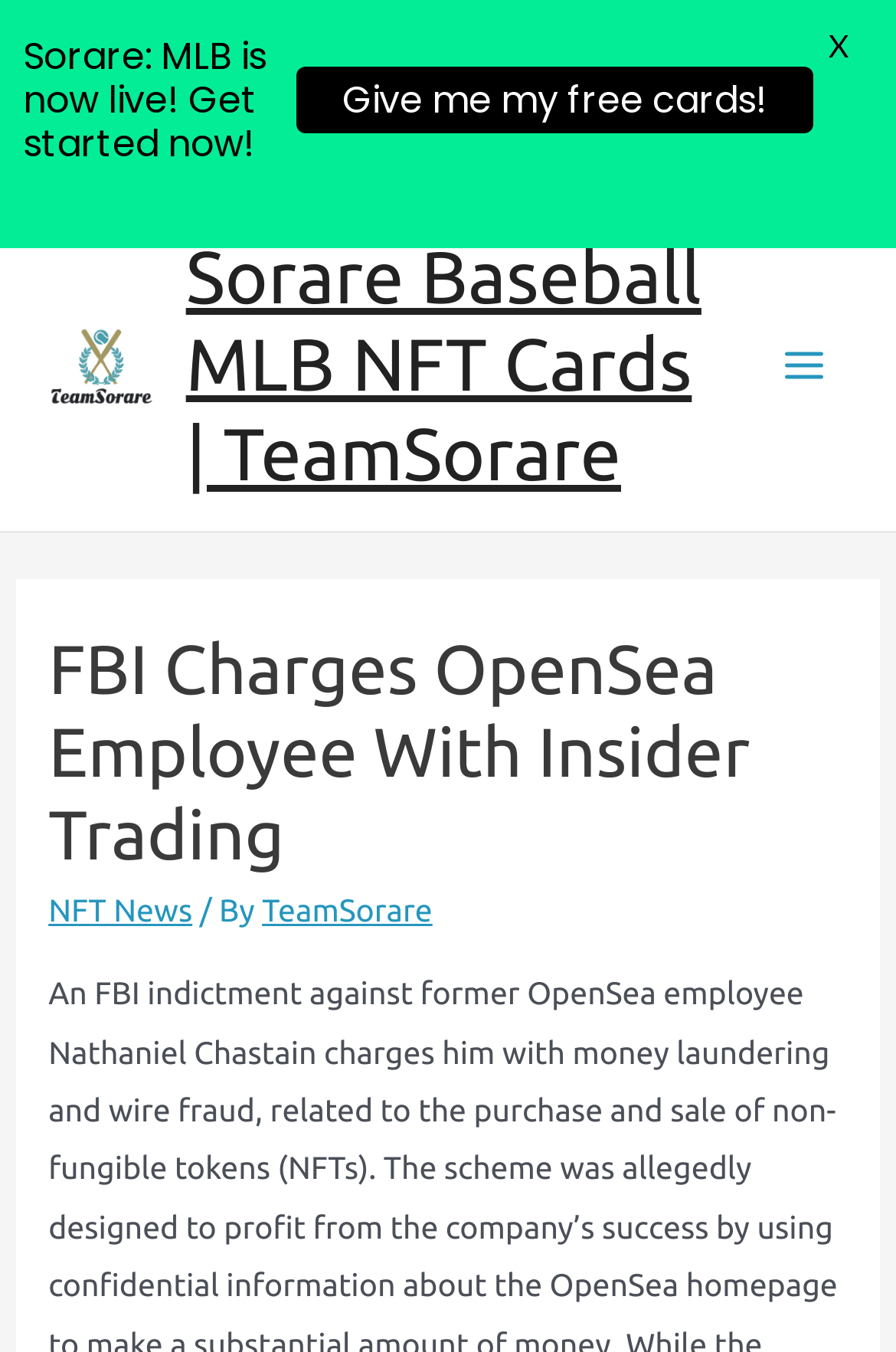Please determine and provide the text content of the webpage's heading.

FBI Charges OpenSea Employee With Insider Trading